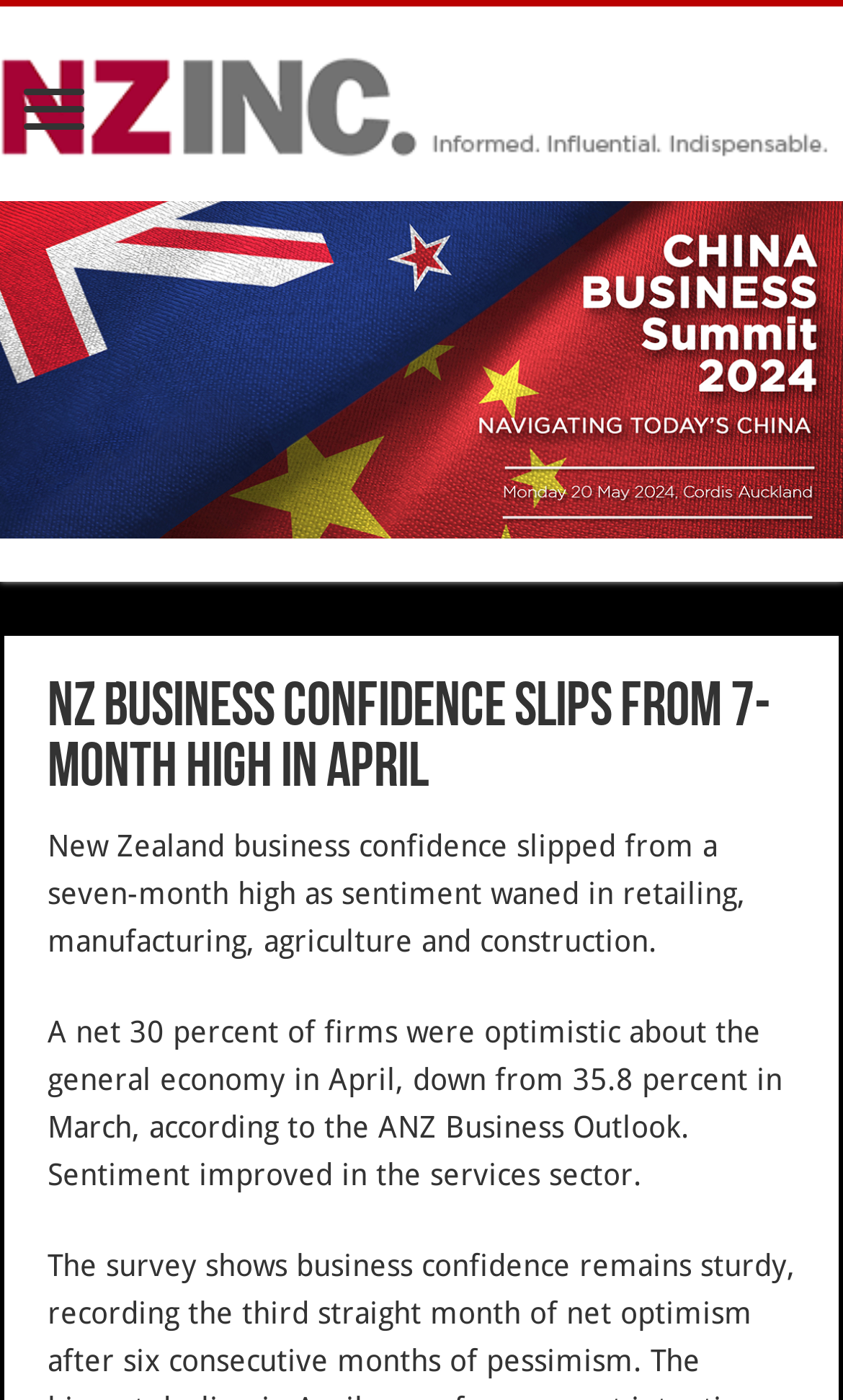What is the website's name?
Please provide a comprehensive answer based on the contents of the image.

The webpage content has a heading 'newzealandinc.com' and an image with the same name, indicating that the website's name is newzealandinc.com.